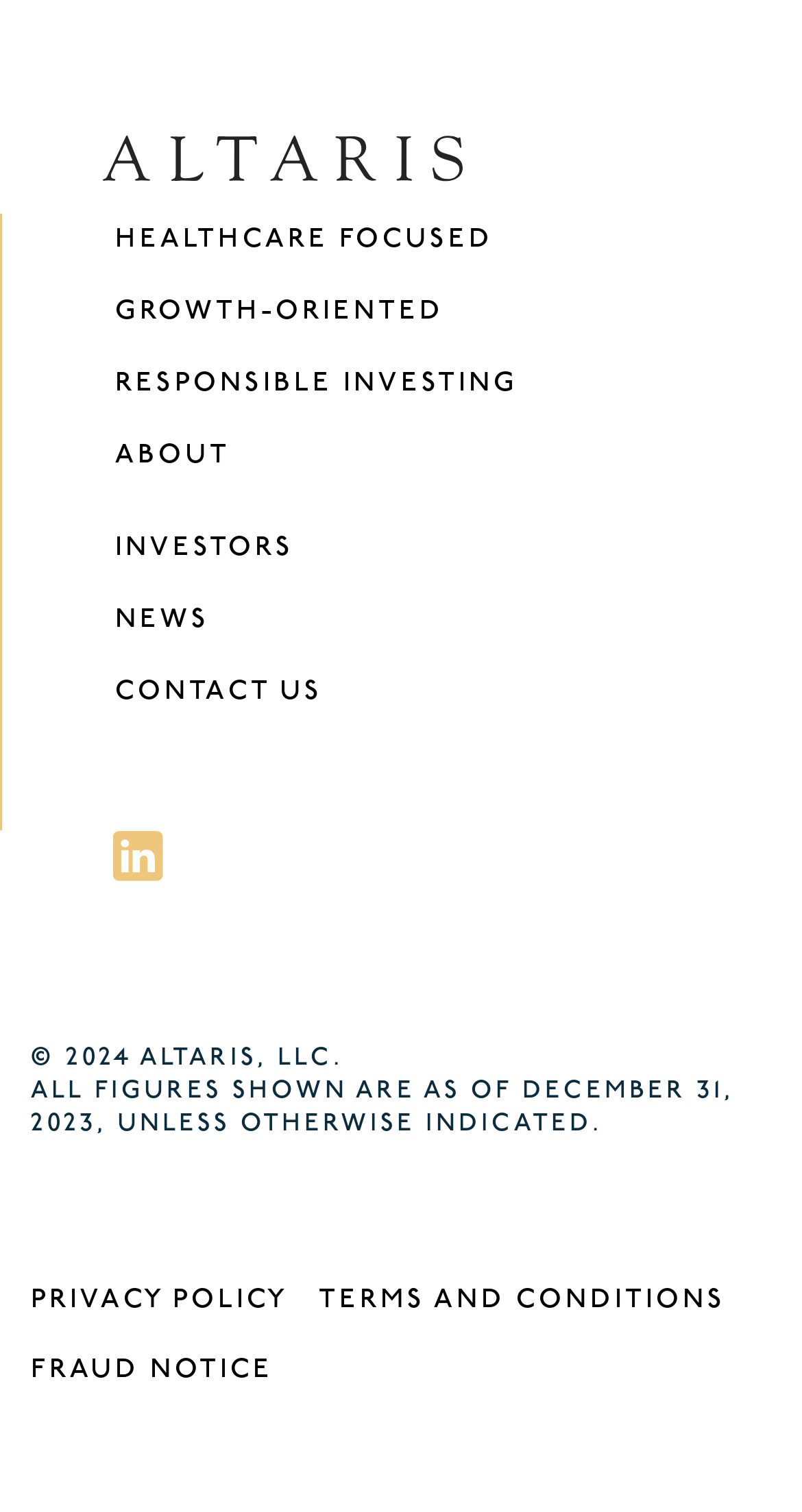Determine the bounding box coordinates of the clickable area required to perform the following instruction: "go to about page". The coordinates should be represented as four float numbers between 0 and 1: [left, top, right, bottom].

[0.144, 0.292, 0.287, 0.31]